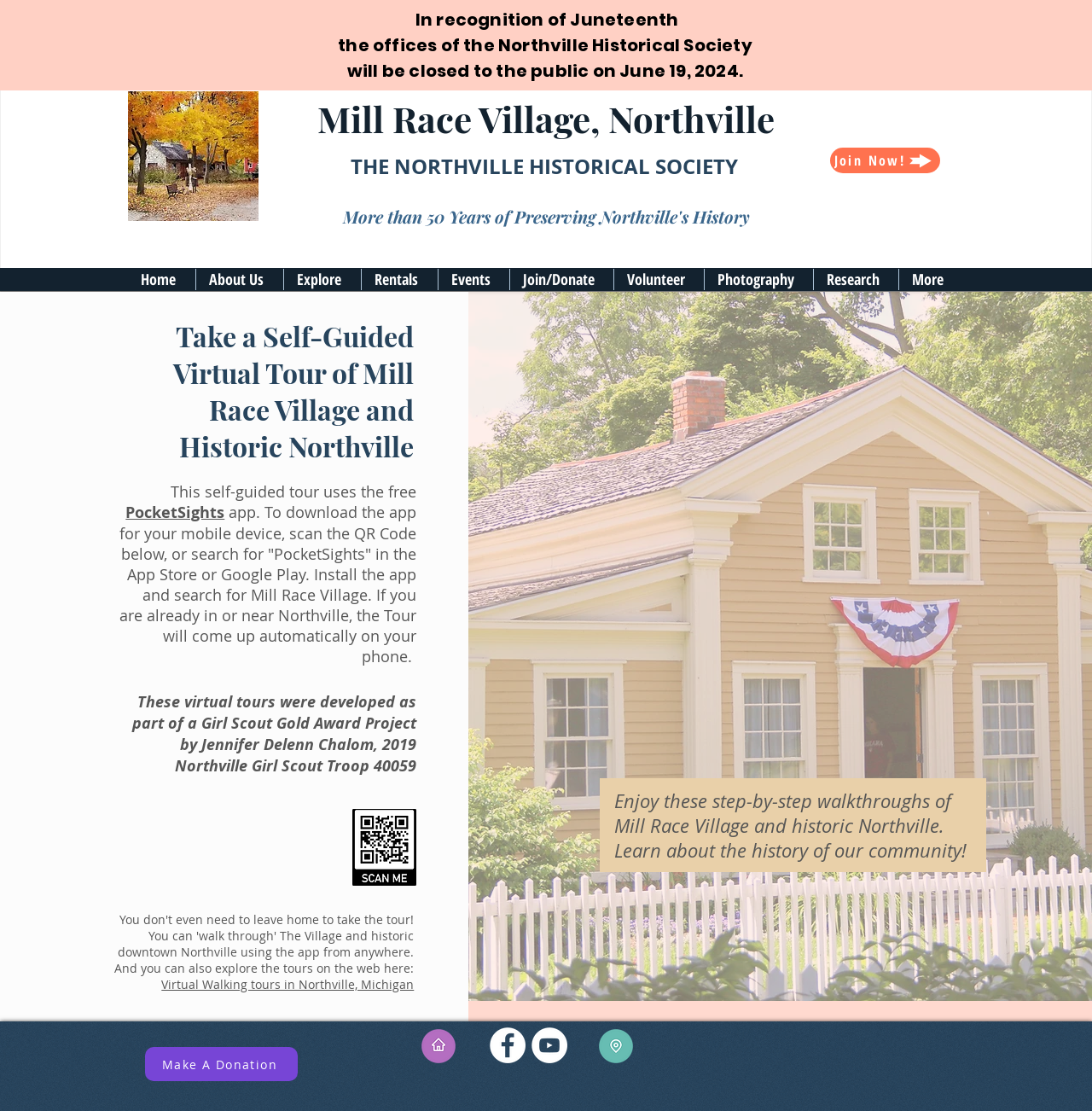Please find the bounding box for the UI element described by: "All Audiobook Categories".

None